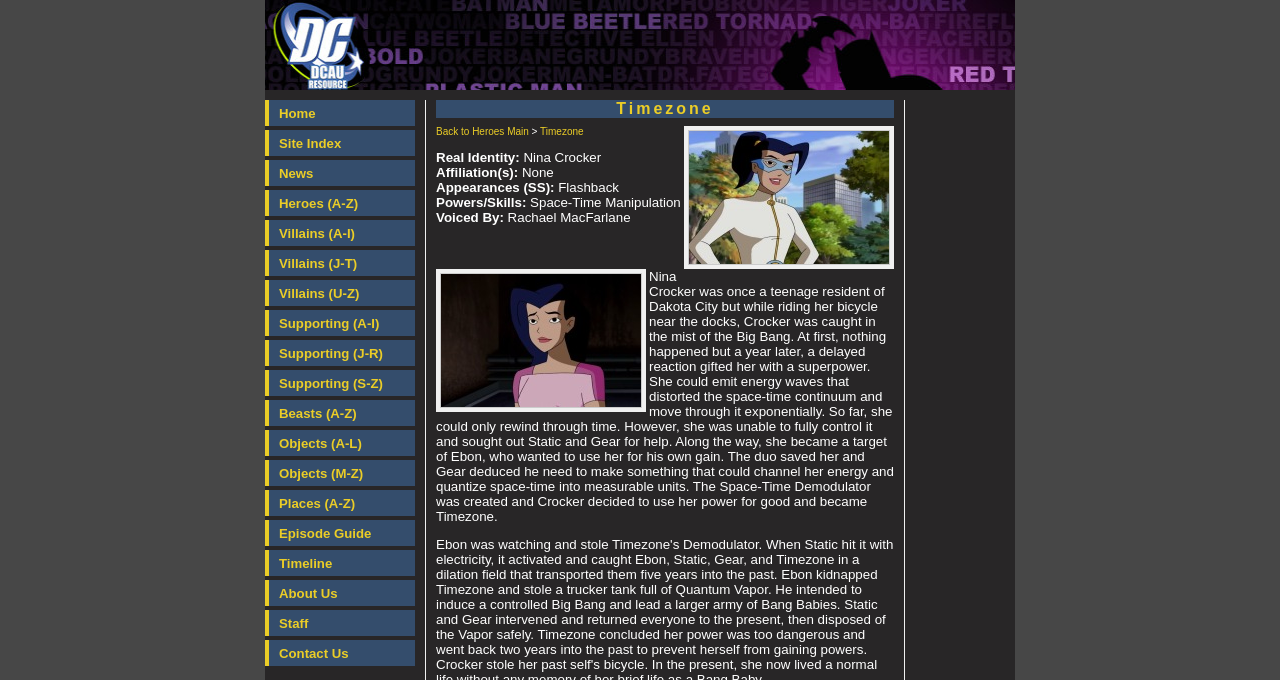Kindly determine the bounding box coordinates for the clickable area to achieve the given instruction: "Check the 'About Us' page".

[0.207, 0.853, 0.324, 0.891]